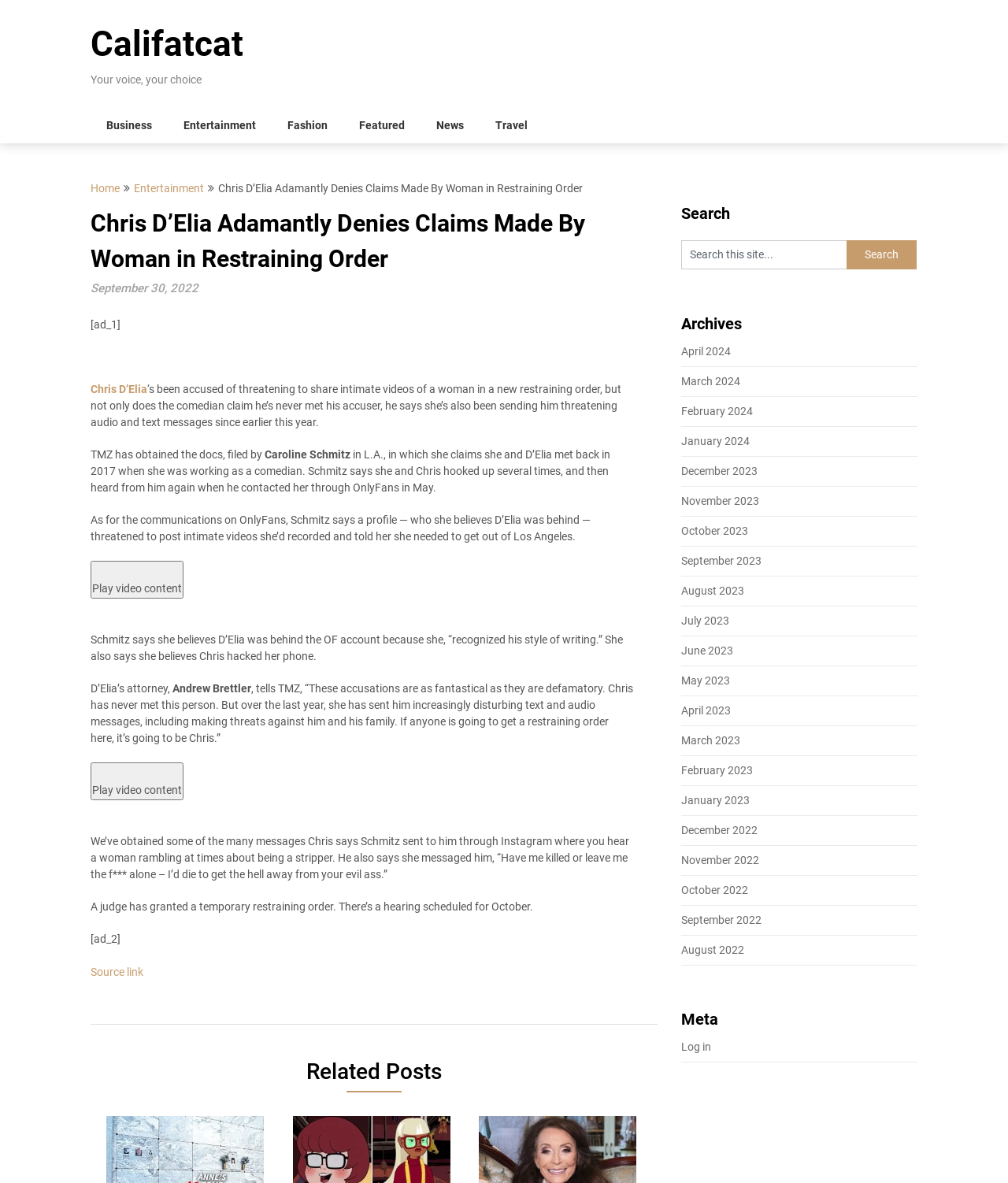Find the bounding box coordinates of the clickable area that will achieve the following instruction: "Play the video content".

[0.09, 0.474, 0.182, 0.506]